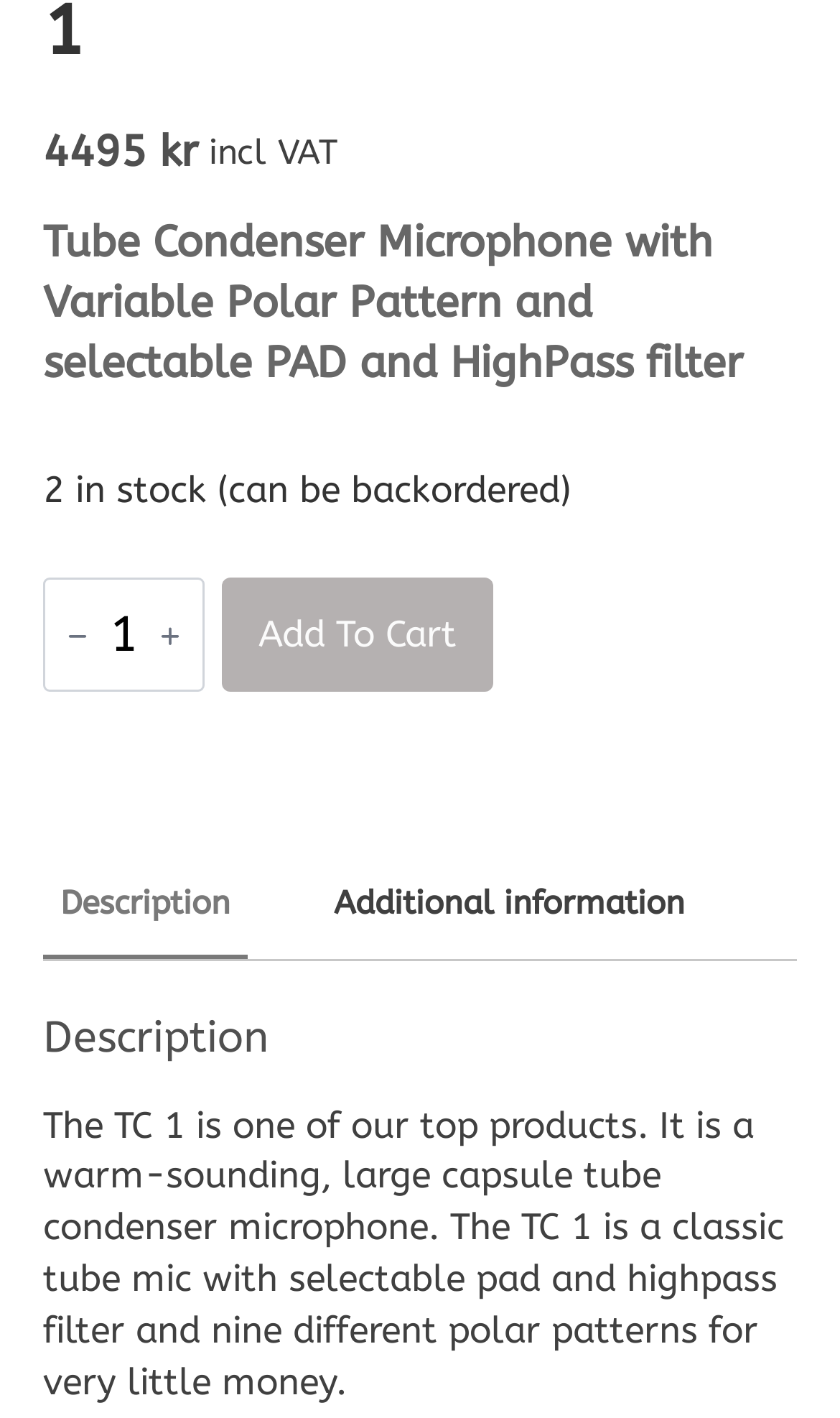Based on the image, provide a detailed and complete answer to the question: 
What is the name of the product?

The name of the product is mentioned in the top section of the webpage, where it says 'Tube Condenser Microphone with Variable Polar Pattern and selectable PAD and HighPass filter'. This indicates that the product is a tube condenser microphone with specific features.